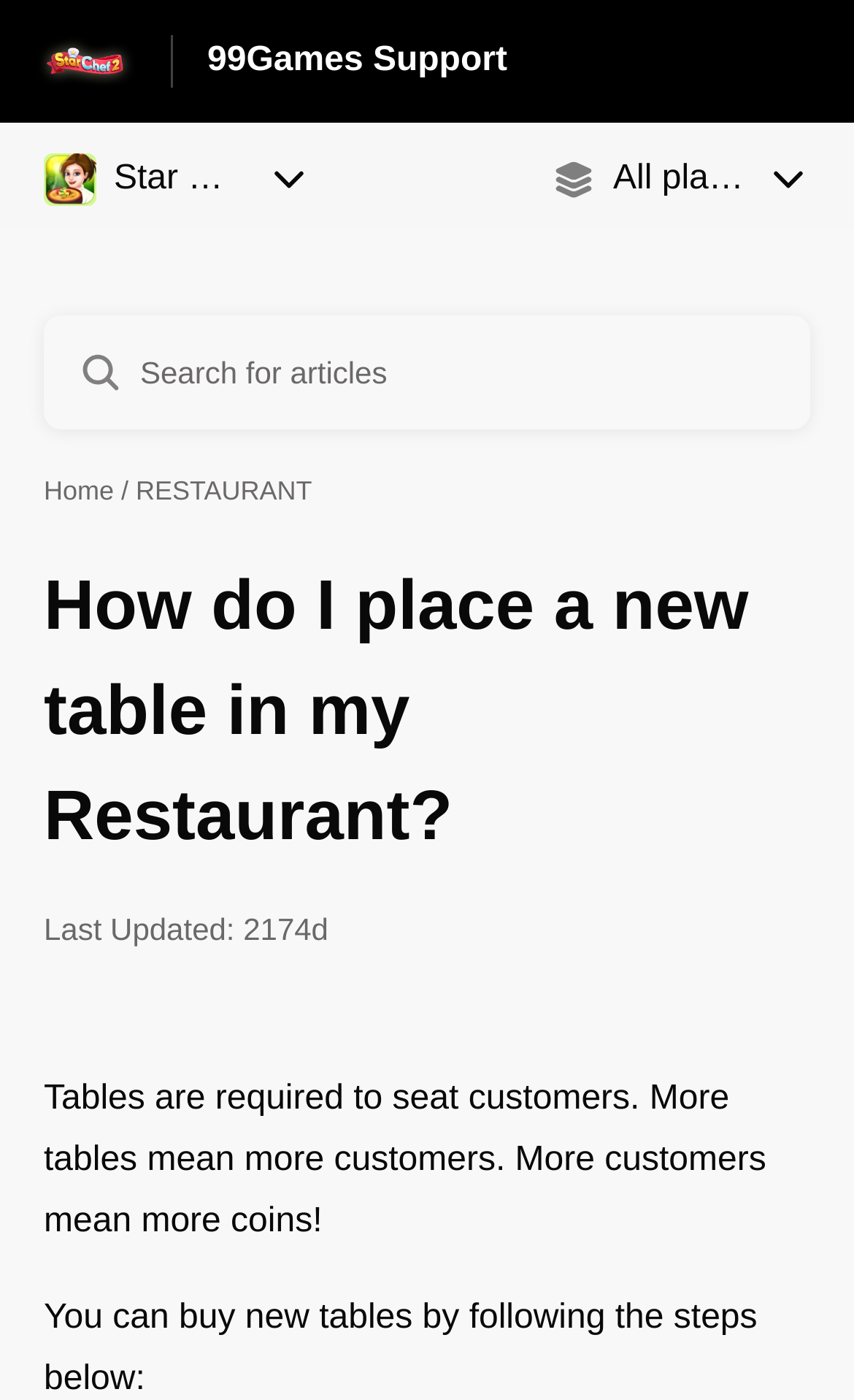Bounding box coordinates are specified in the format (top-left x, top-left y, bottom-right x, bottom-right y). All values are floating point numbers bounded between 0 and 1. Please provide the bounding box coordinate of the region this sentence describes: Home

[0.051, 0.34, 0.133, 0.362]